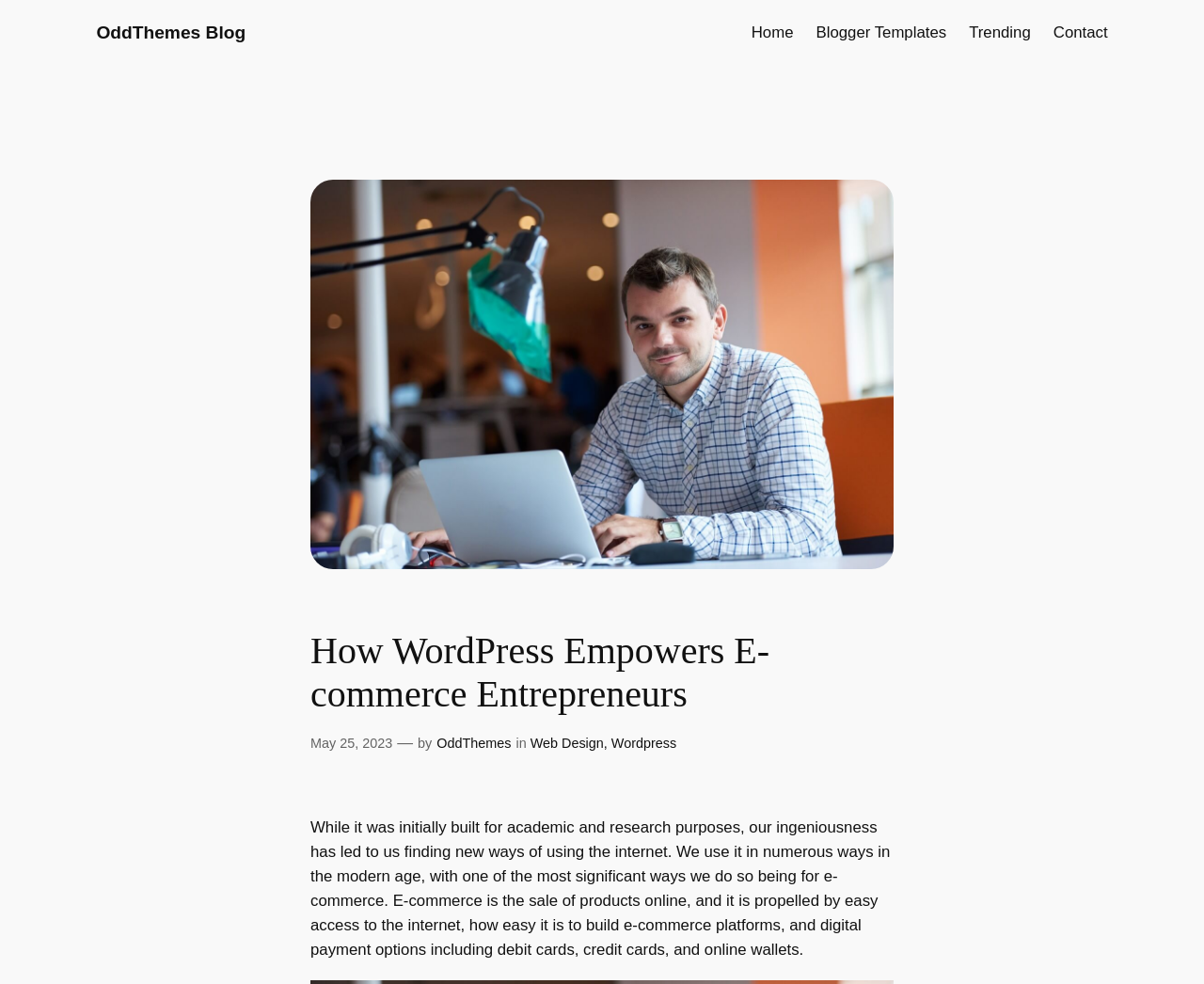Pinpoint the bounding box coordinates for the area that should be clicked to perform the following instruction: "Search in book".

None